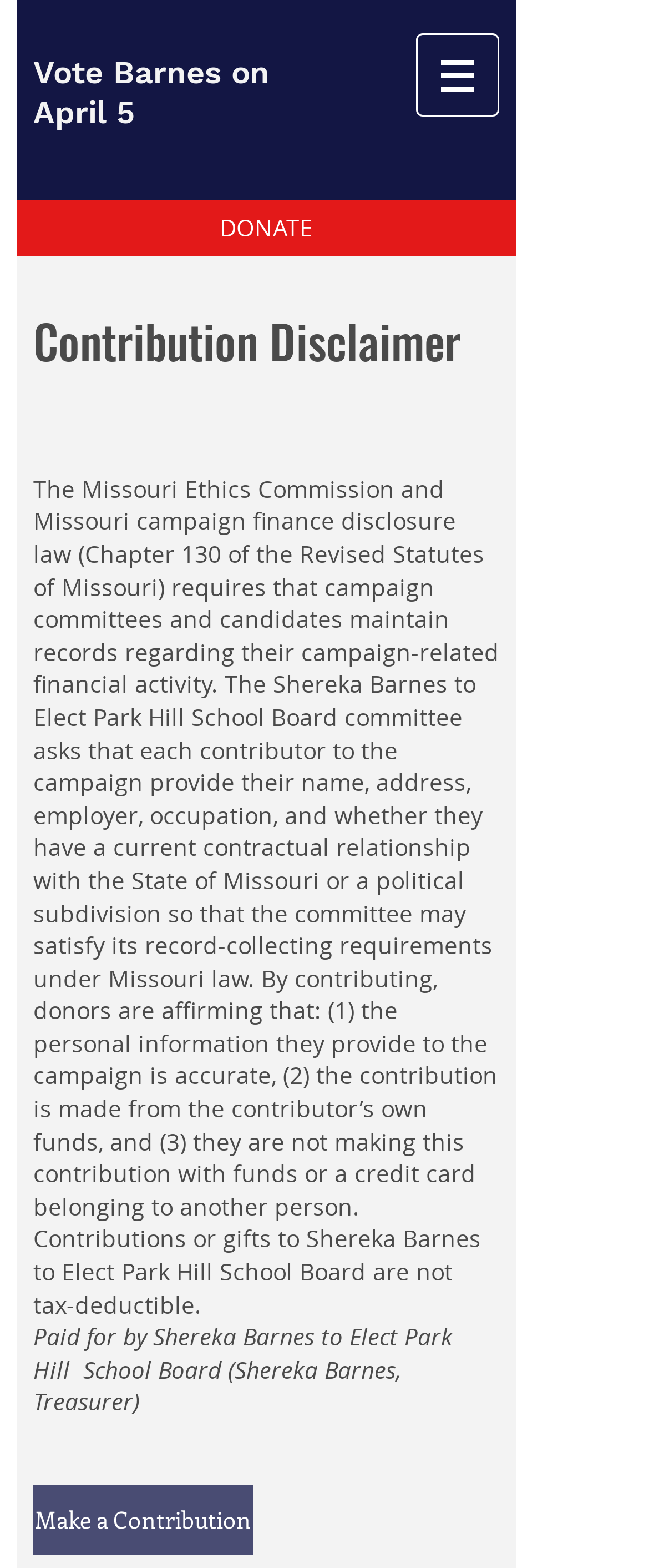Find the bounding box coordinates of the UI element according to this description: "DONATE".

[0.026, 0.127, 0.795, 0.164]